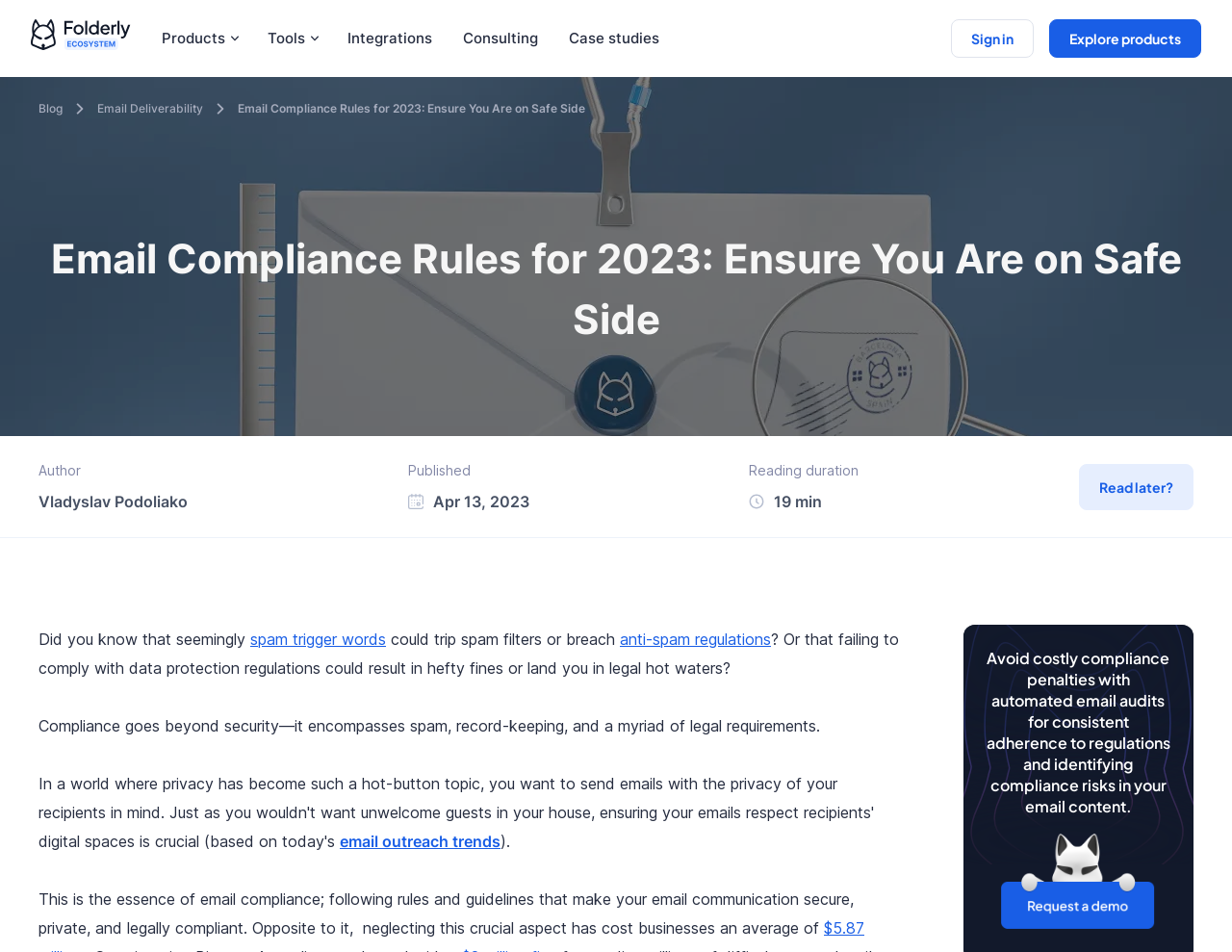Identify the bounding box coordinates of the clickable region necessary to fulfill the following instruction: "Explore products". The bounding box coordinates should be four float numbers between 0 and 1, i.e., [left, top, right, bottom].

[0.852, 0.02, 0.975, 0.061]